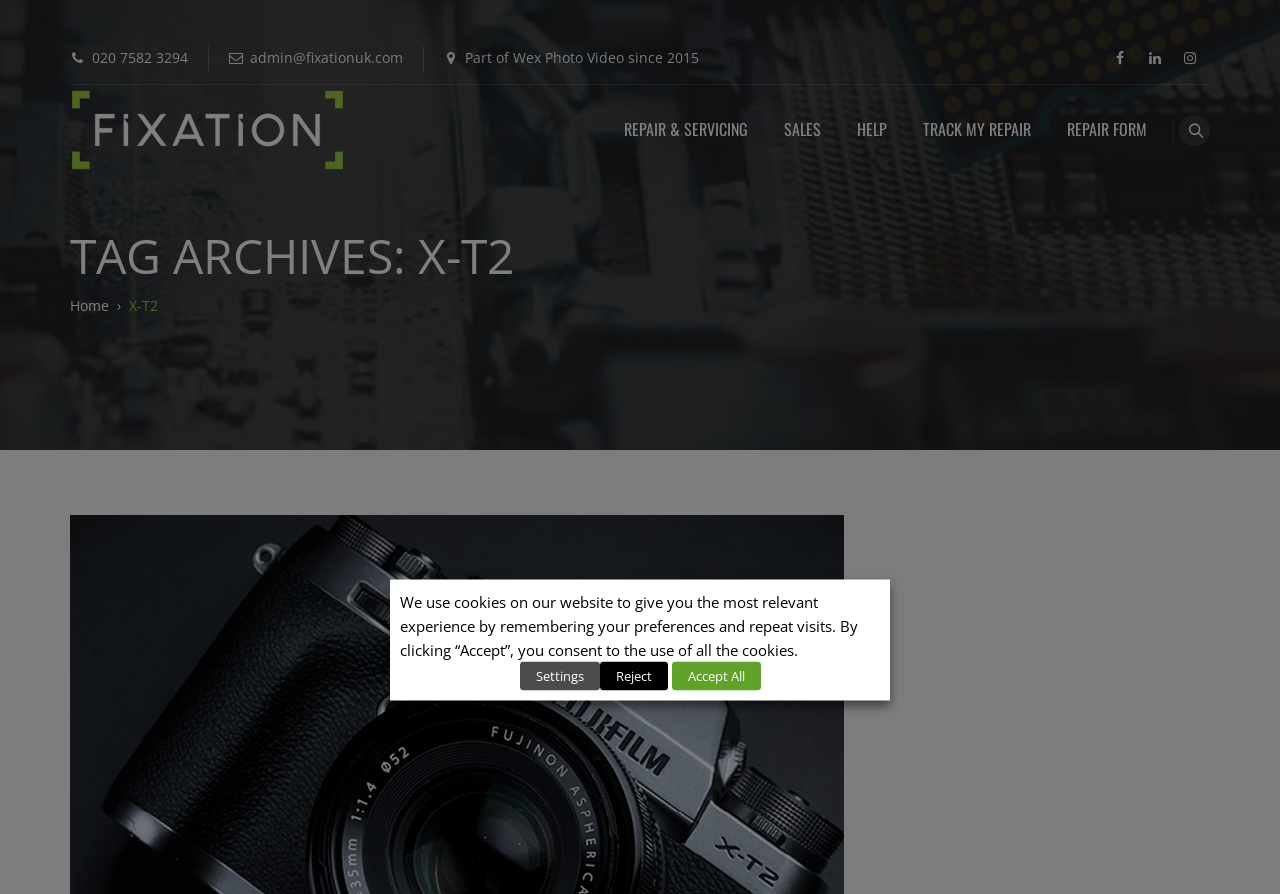Show the bounding box coordinates for the element that needs to be clicked to execute the following instruction: "Click the TRACK MY REPAIR link". Provide the coordinates in the form of four float numbers between 0 and 1, i.e., [left, top, right, bottom].

[0.69, 0.089, 0.802, 0.2]